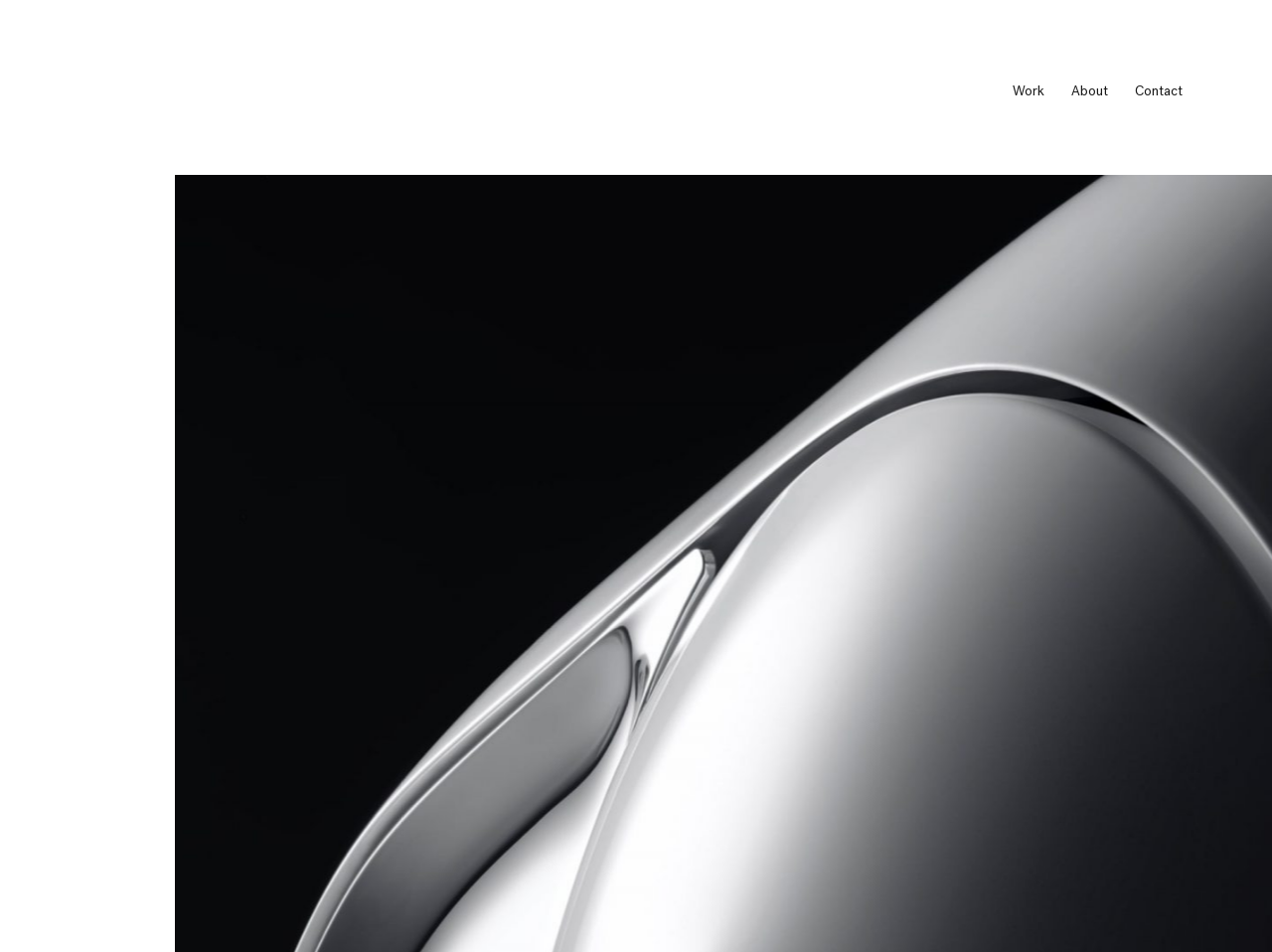What is the last link in the bottom navigation bar? Analyze the screenshot and reply with just one word or a short phrase.

Contact